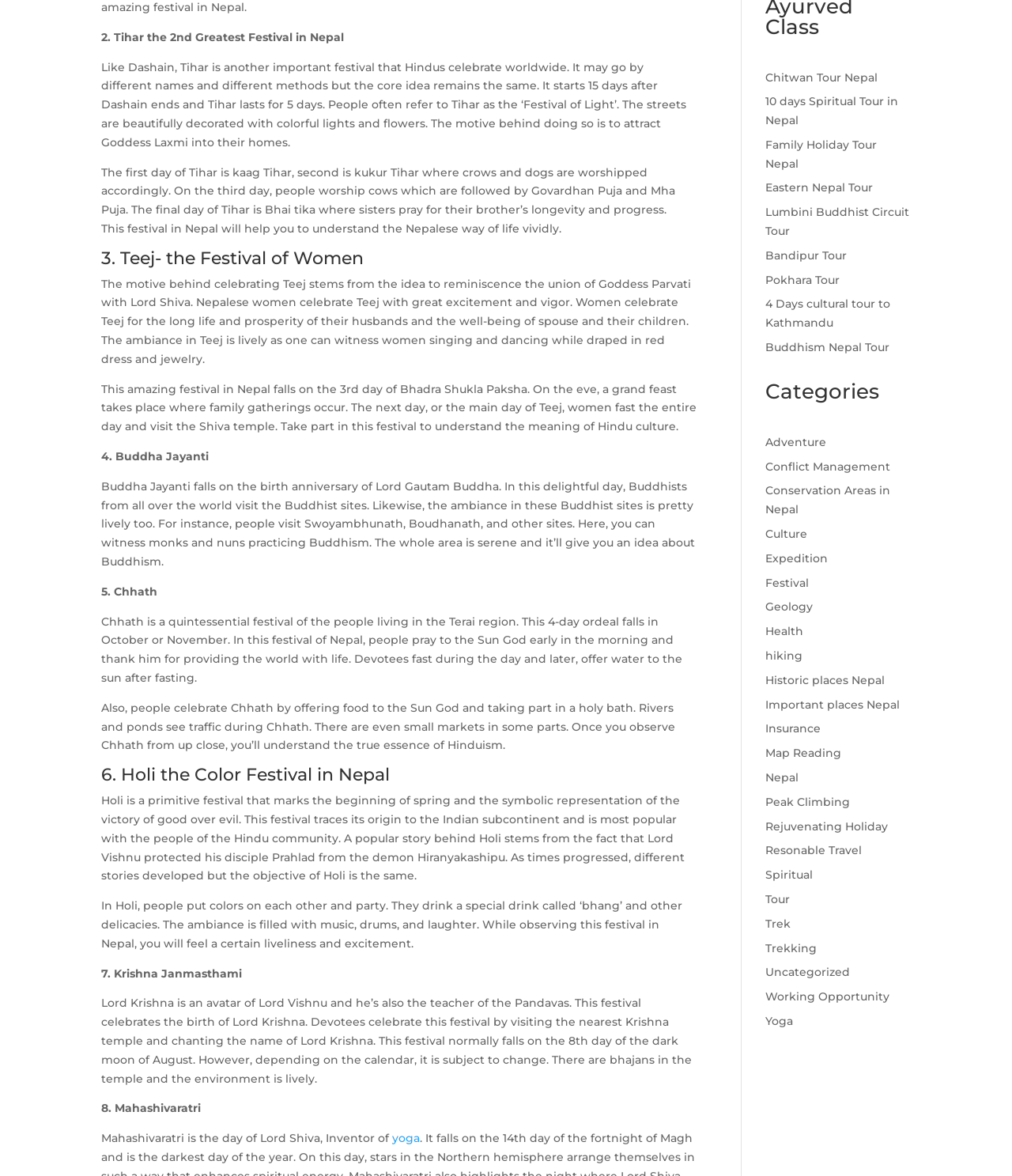Please specify the bounding box coordinates of the region to click in order to perform the following instruction: "Click on Yoga".

[0.388, 0.962, 0.415, 0.974]